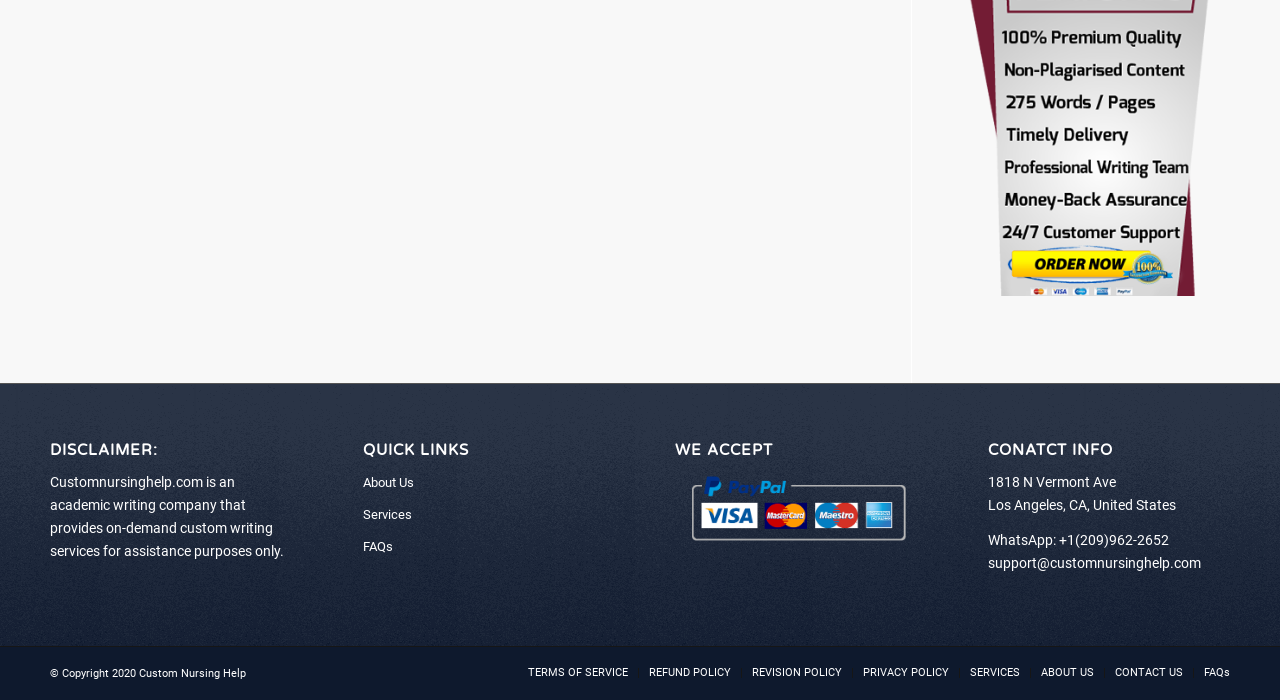Can you give a detailed response to the following question using the information from the image? What is the email address for contact?

The email address can be found in the contact information section, where the address and WhatsApp number are also mentioned. It is listed as 'support@customnursinghelp.com'.